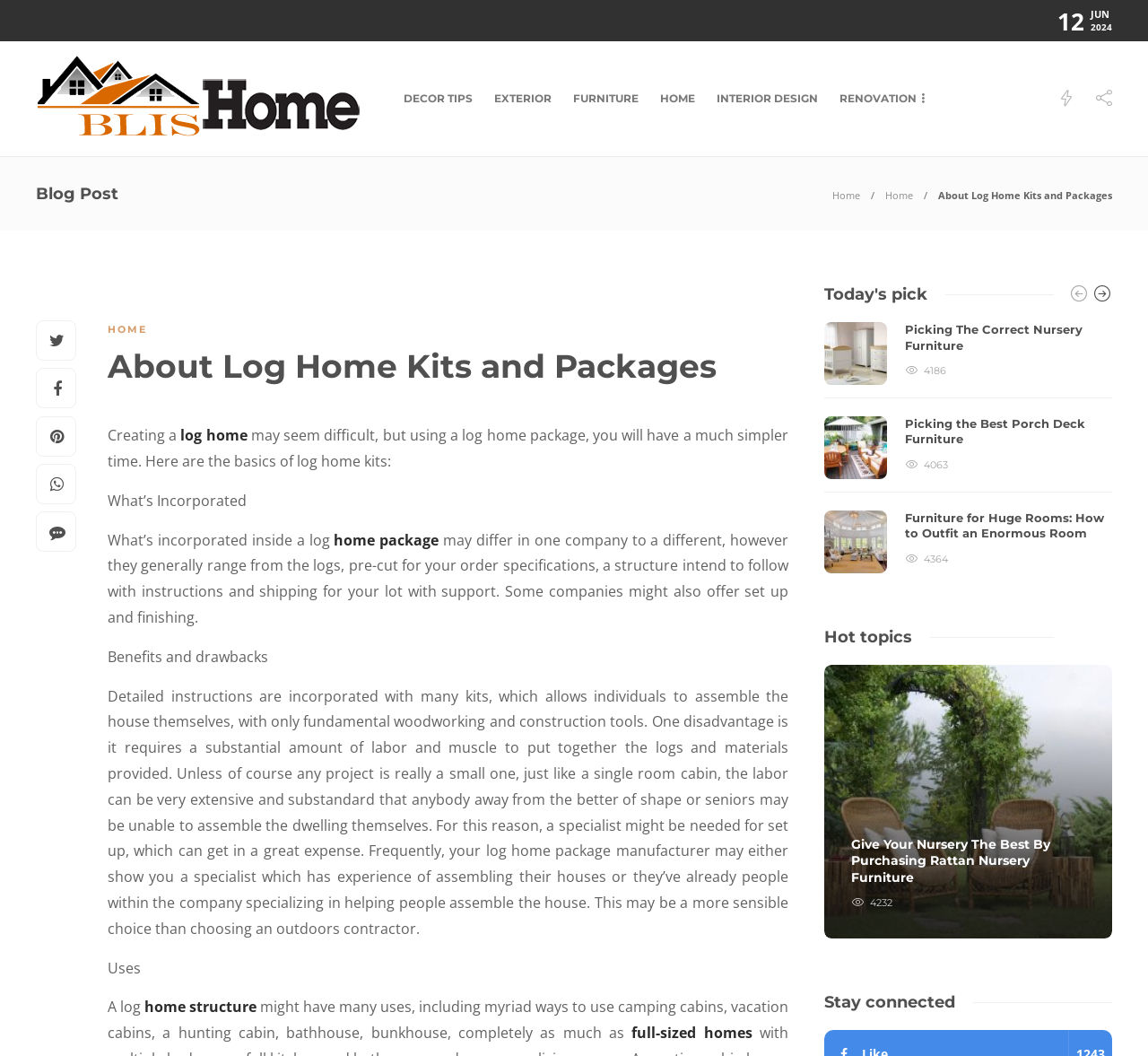Kindly determine the bounding box coordinates of the area that needs to be clicked to fulfill this instruction: "Click on the 'About Log Home Kits and Packages' link".

[0.094, 0.33, 0.663, 0.371]